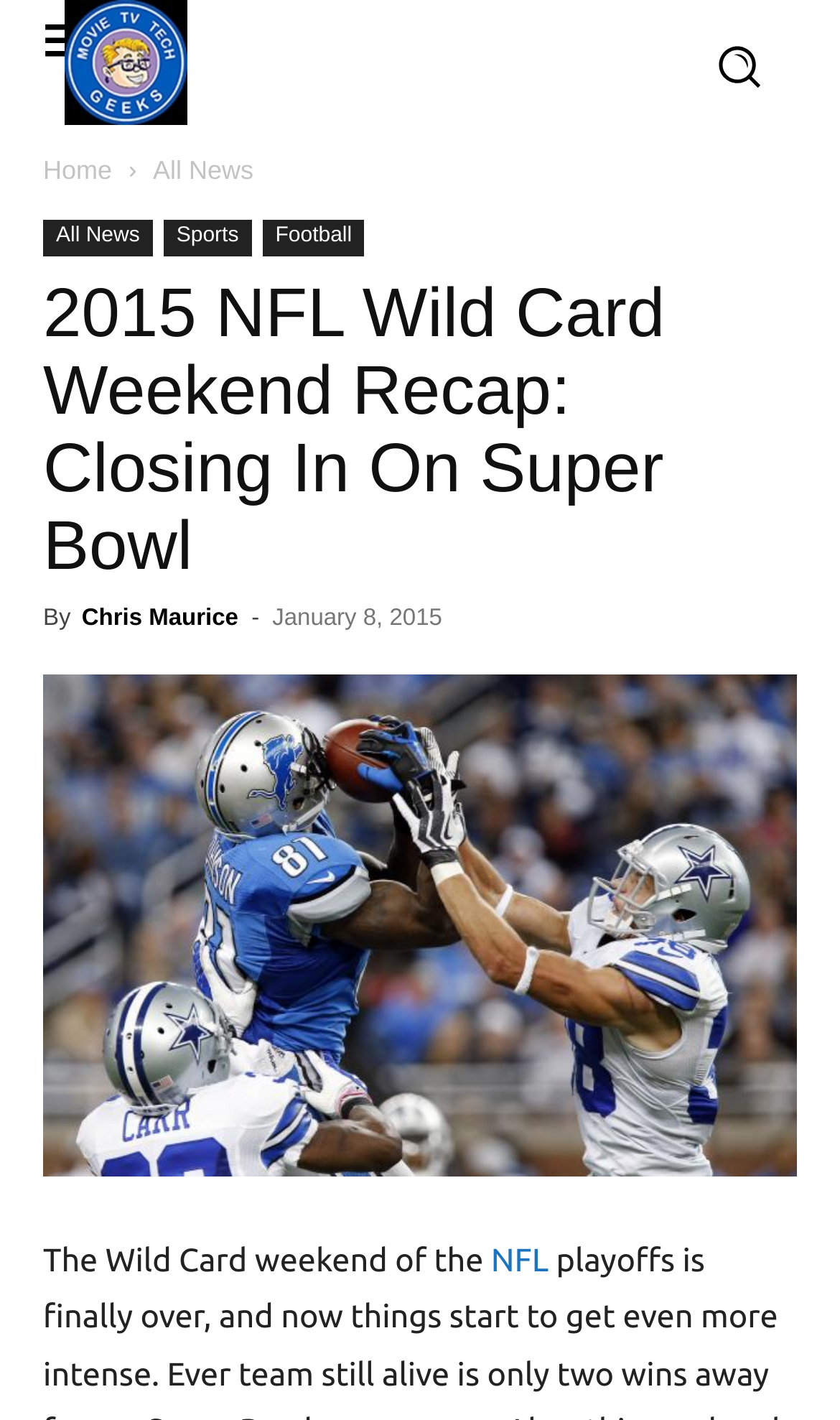Show the bounding box coordinates for the element that needs to be clicked to execute the following instruction: "Read about Ambient Food Packaging Market Research Report". Provide the coordinates in the form of four float numbers between 0 and 1, i.e., [left, top, right, bottom].

None